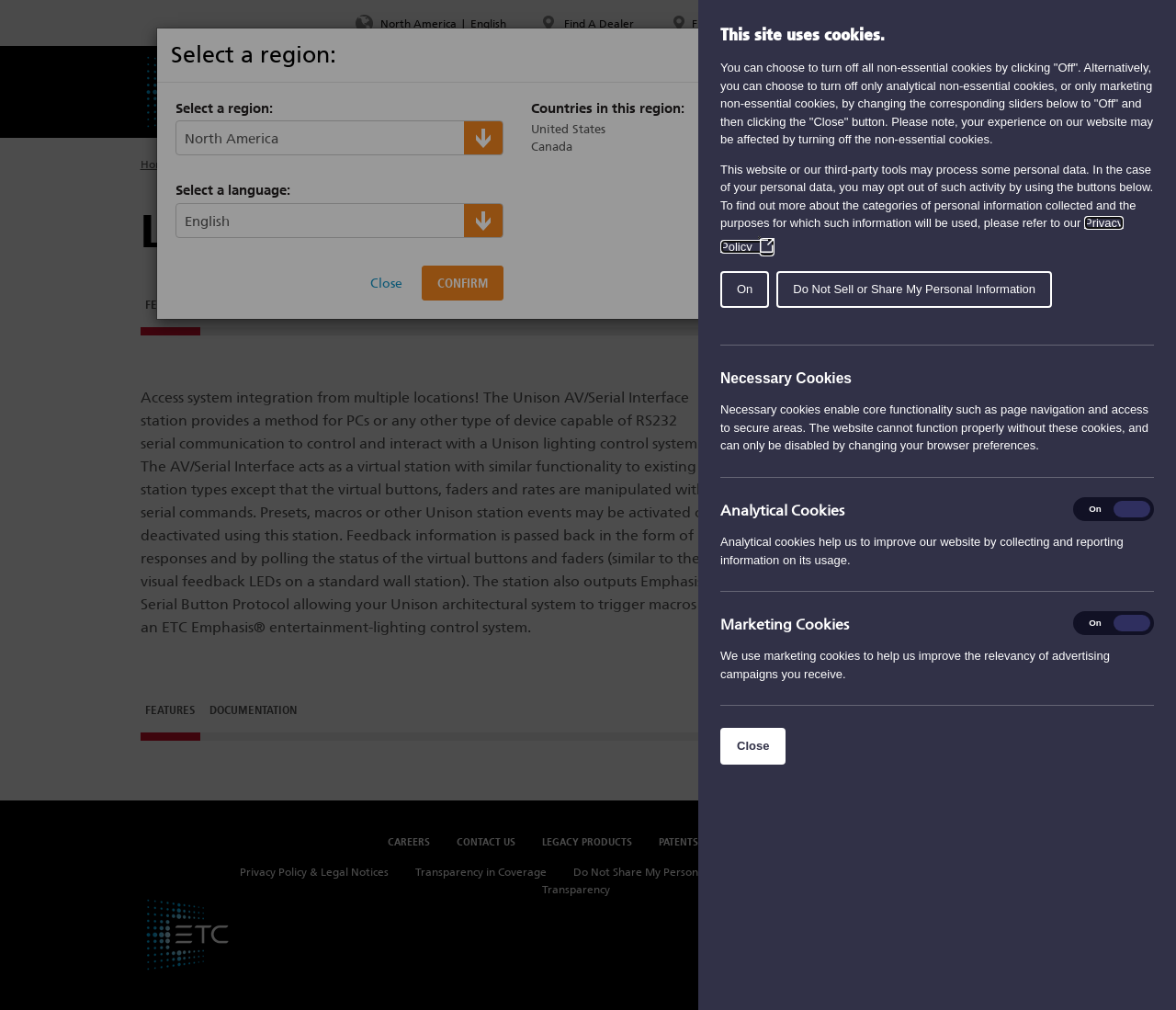What is the purpose of the Unison AV/Serial Interface station?
Based on the screenshot, provide a one-word or short-phrase response.

Control and interact with Unison lighting control system